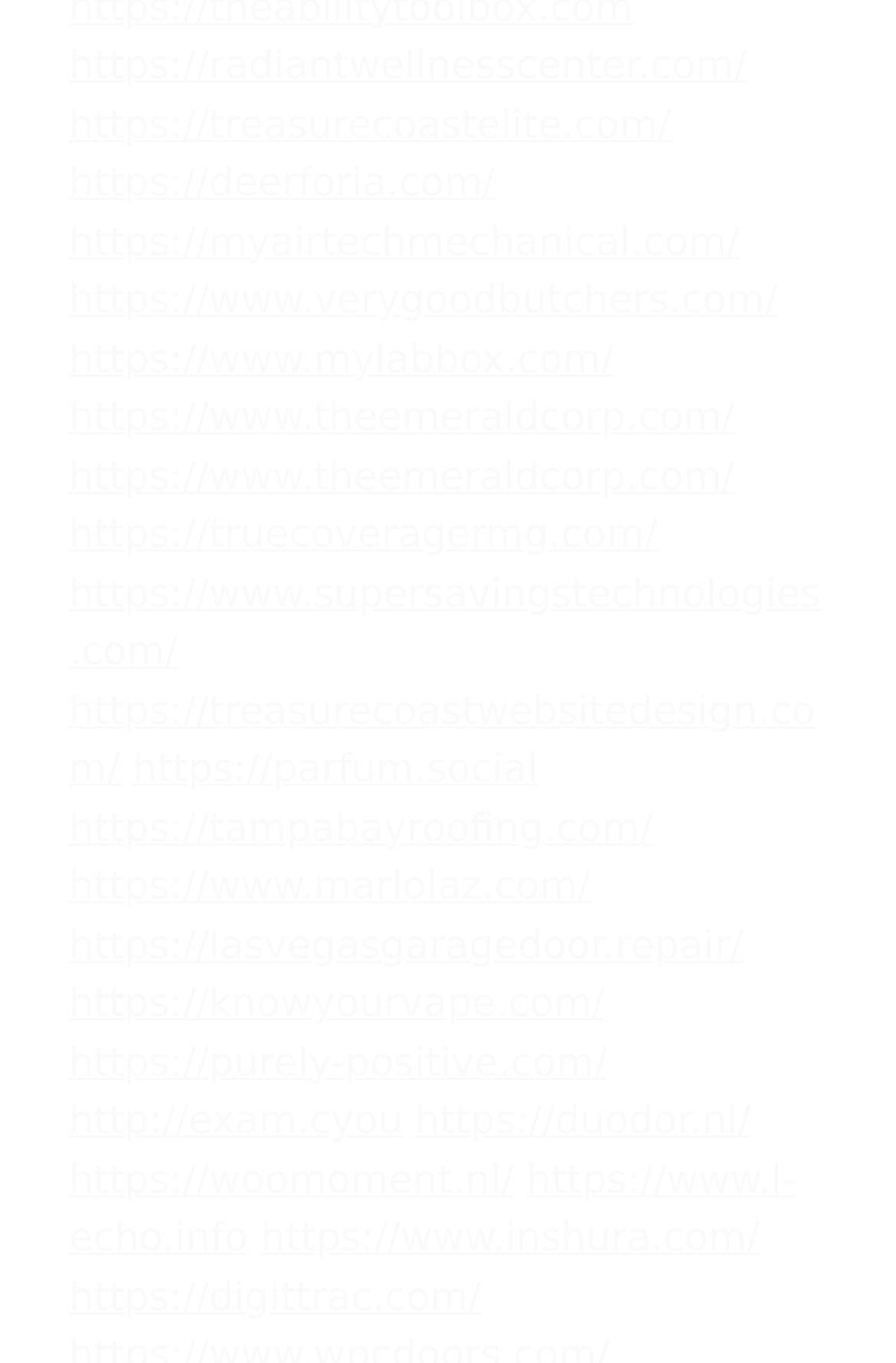Locate the bounding box coordinates of the clickable area needed to fulfill the instruction: "explore My Air Tech Mechanical website".

[0.077, 0.161, 0.825, 0.195]